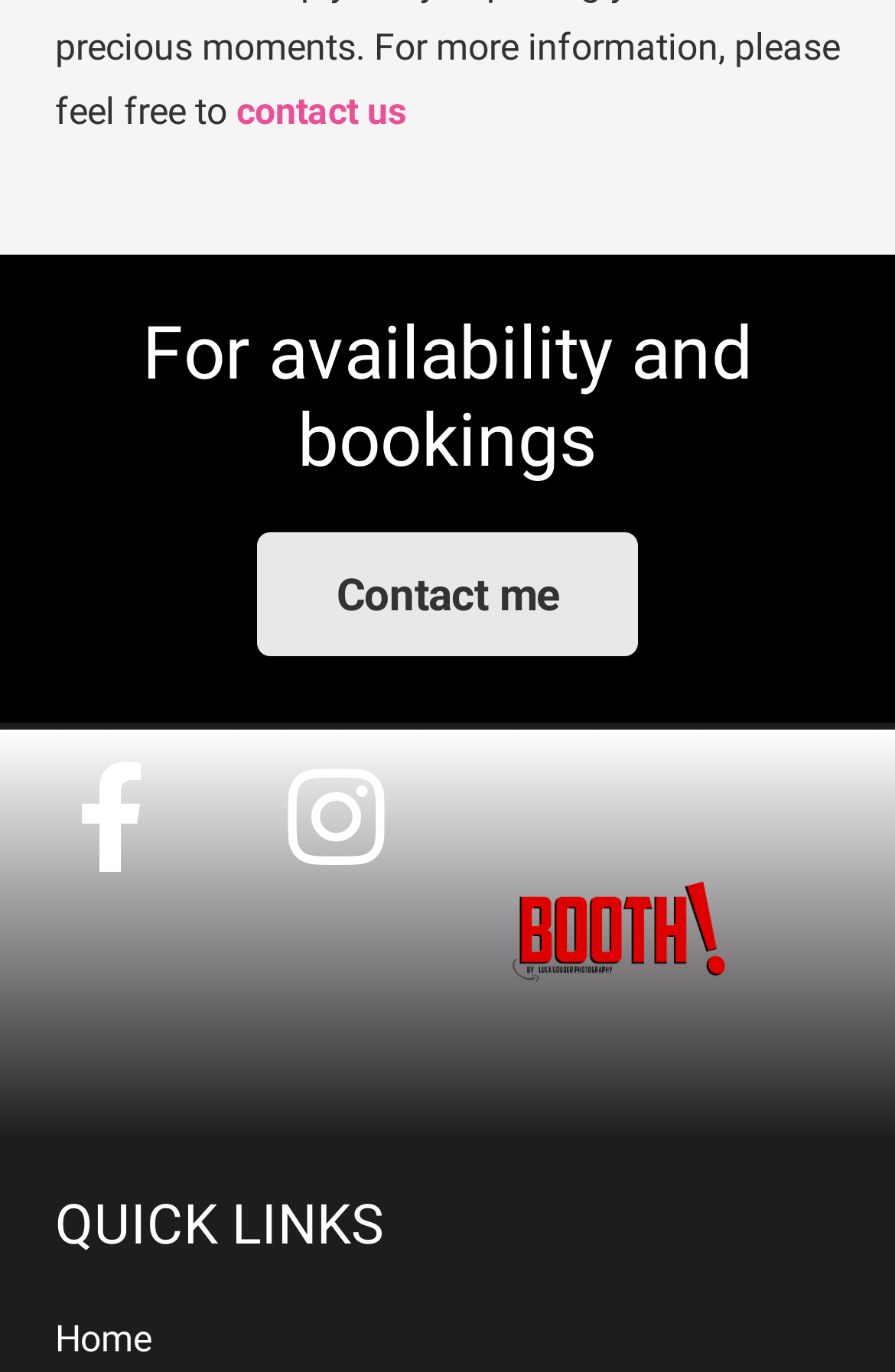How many links are present in the QUICK LINKS section? From the image, respond with a single word or brief phrase.

1